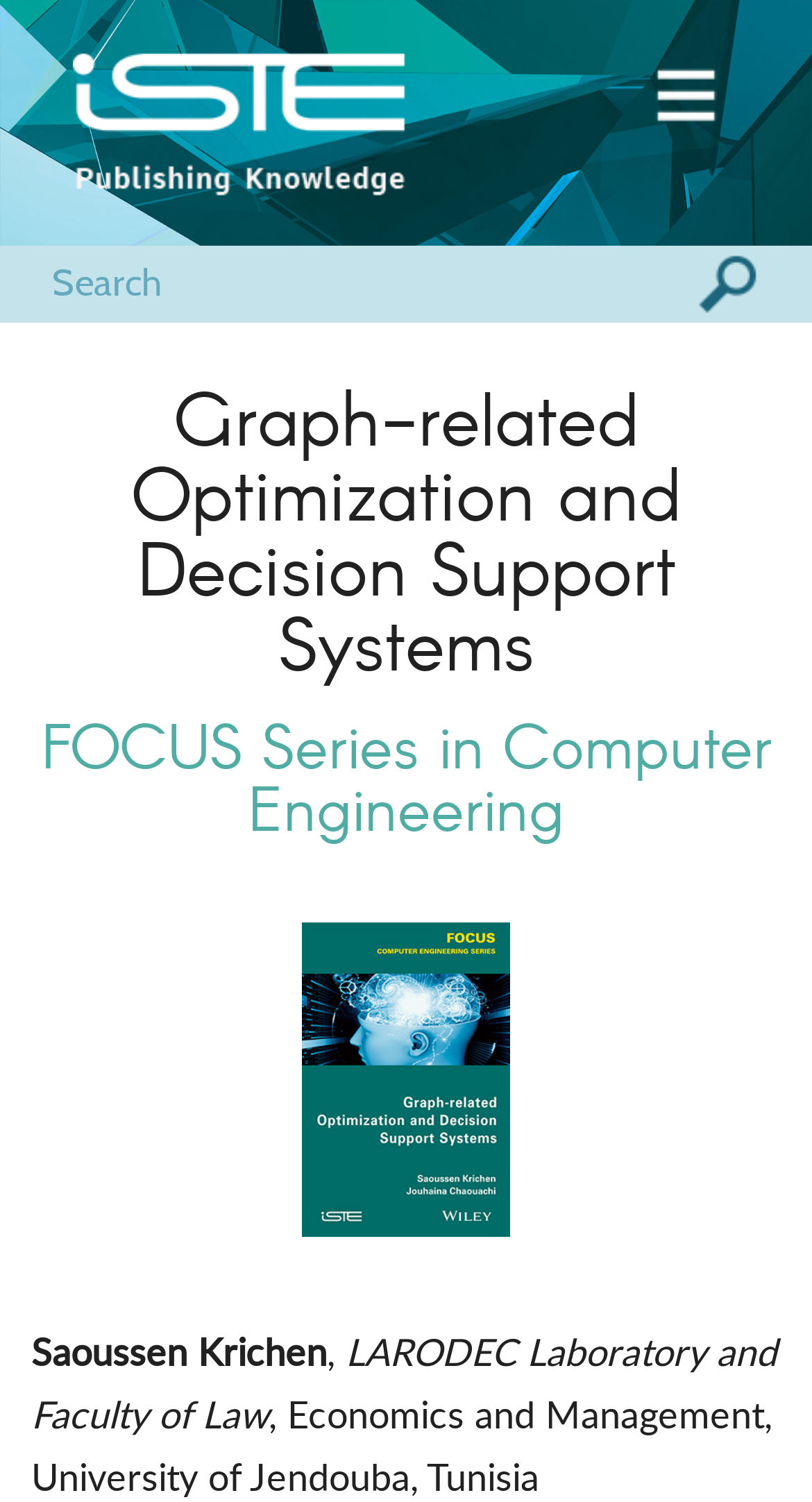Please specify the bounding box coordinates in the format (top-left x, top-left y, bottom-right x, bottom-right y), with values ranging from 0 to 1. Identify the bounding box for the UI component described as follows: name="s" placeholder="Search"

[0.038, 0.164, 0.768, 0.215]